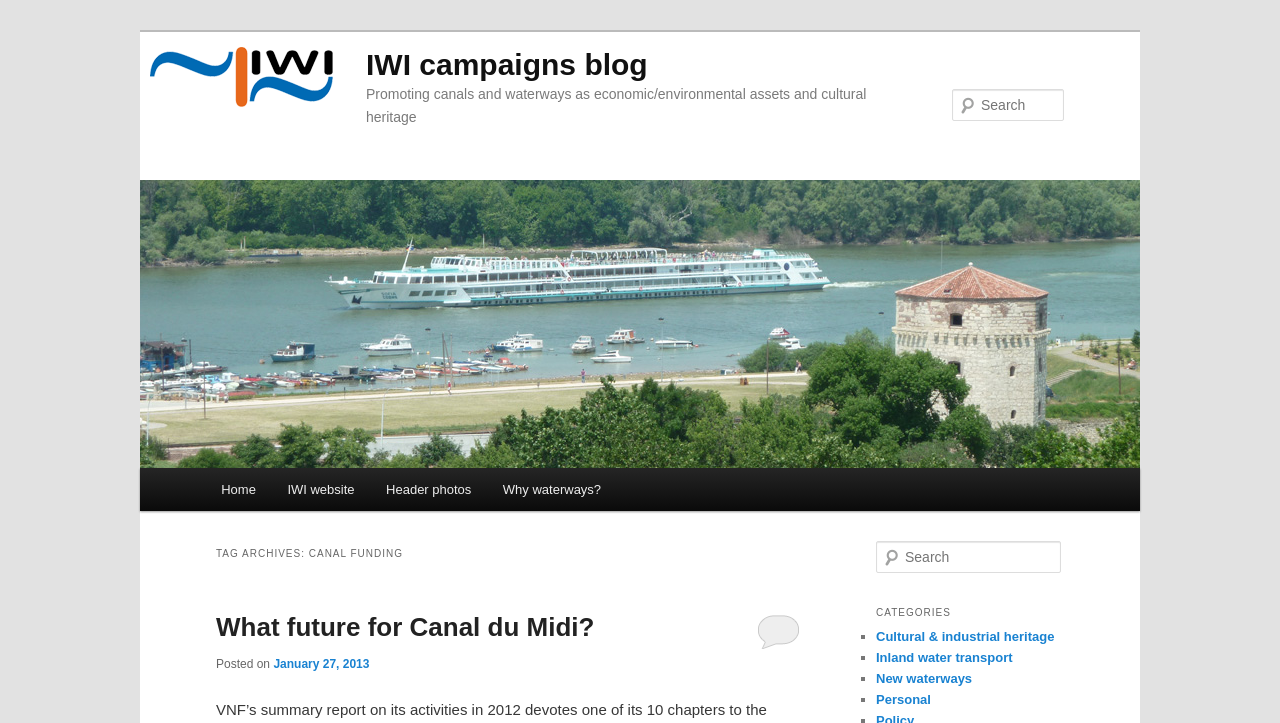Determine the bounding box coordinates for the clickable element required to fulfill the instruction: "Explore Cultural & industrial heritage". Provide the coordinates as four float numbers between 0 and 1, i.e., [left, top, right, bottom].

[0.684, 0.87, 0.824, 0.89]